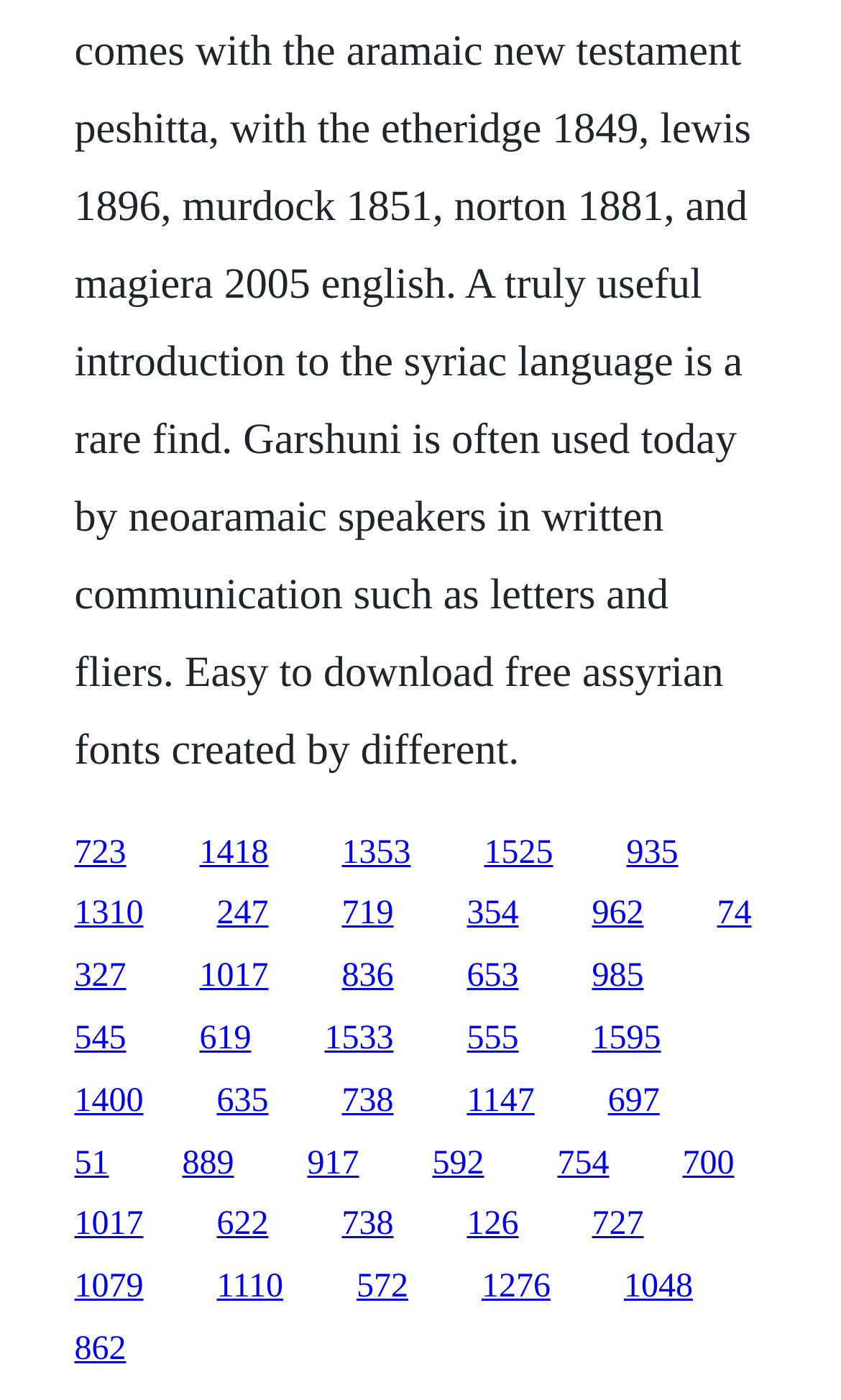Can you determine the bounding box coordinates of the area that needs to be clicked to fulfill the following instruction: "Explore Gaming category"?

None